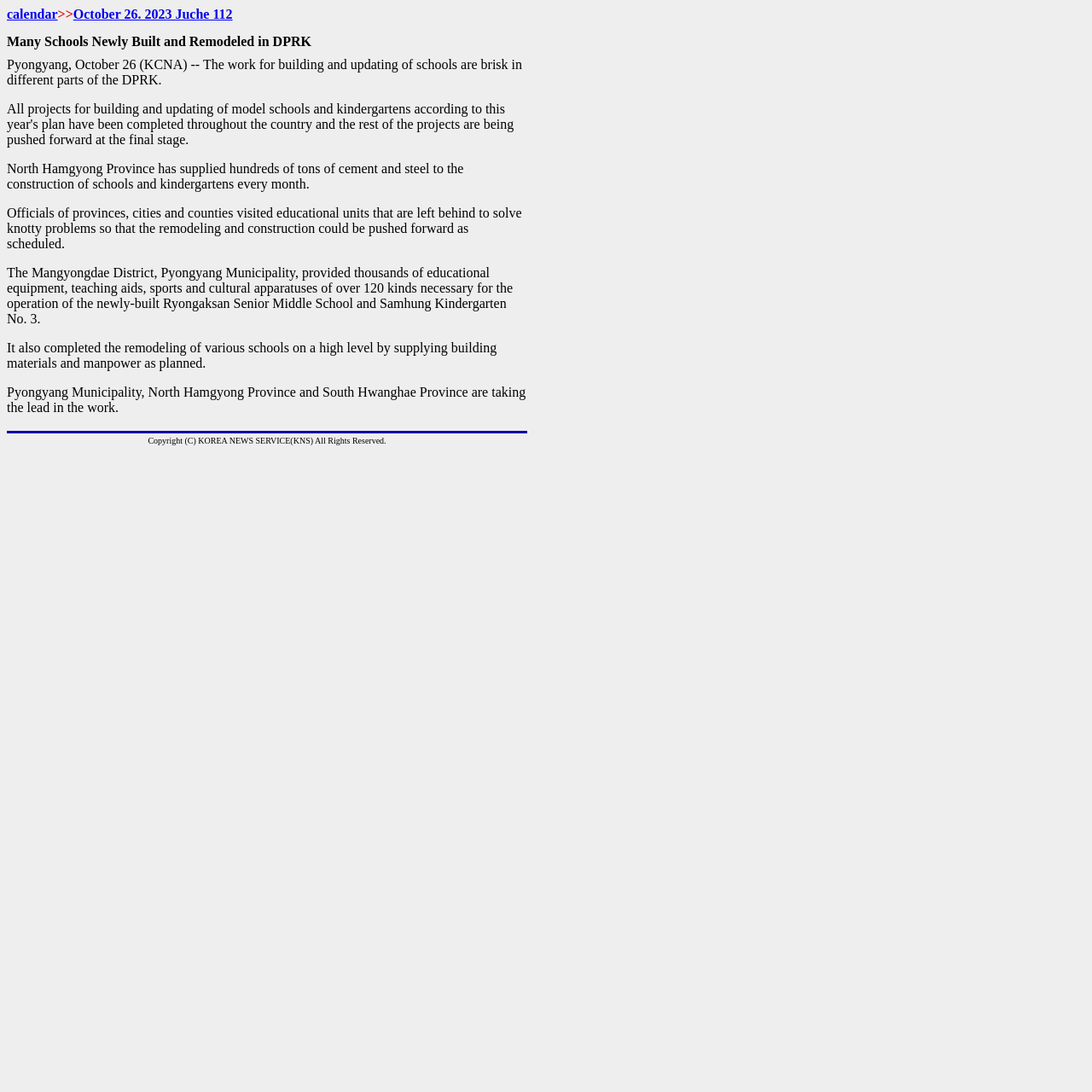Analyze and describe the webpage in a detailed narrative.

The webpage appears to be a news article page. At the top, there is a calendar section with a link to "calendar" and a date "October 26, 2023 Juche 112". 

Below the calendar section, there is a main content area with multiple rows. The first row is empty, followed by several rows containing text. The first text row has a title "Many Schools Newly Built and Remodeled in DPRK". 

The following rows contain a news article with multiple paragraphs. The article discusses the construction and remodeling of schools in the DPRK, including the completion of model schools and kindergartens, and the efforts of provinces, cities, and counties to support the construction. The article also mentions the provision of educational equipment and materials to newly built schools.

At the bottom of the page, there is a copyright notice "Copyright (C) KOREA NEWS SERVICE(KNS) All Rights Reserved."